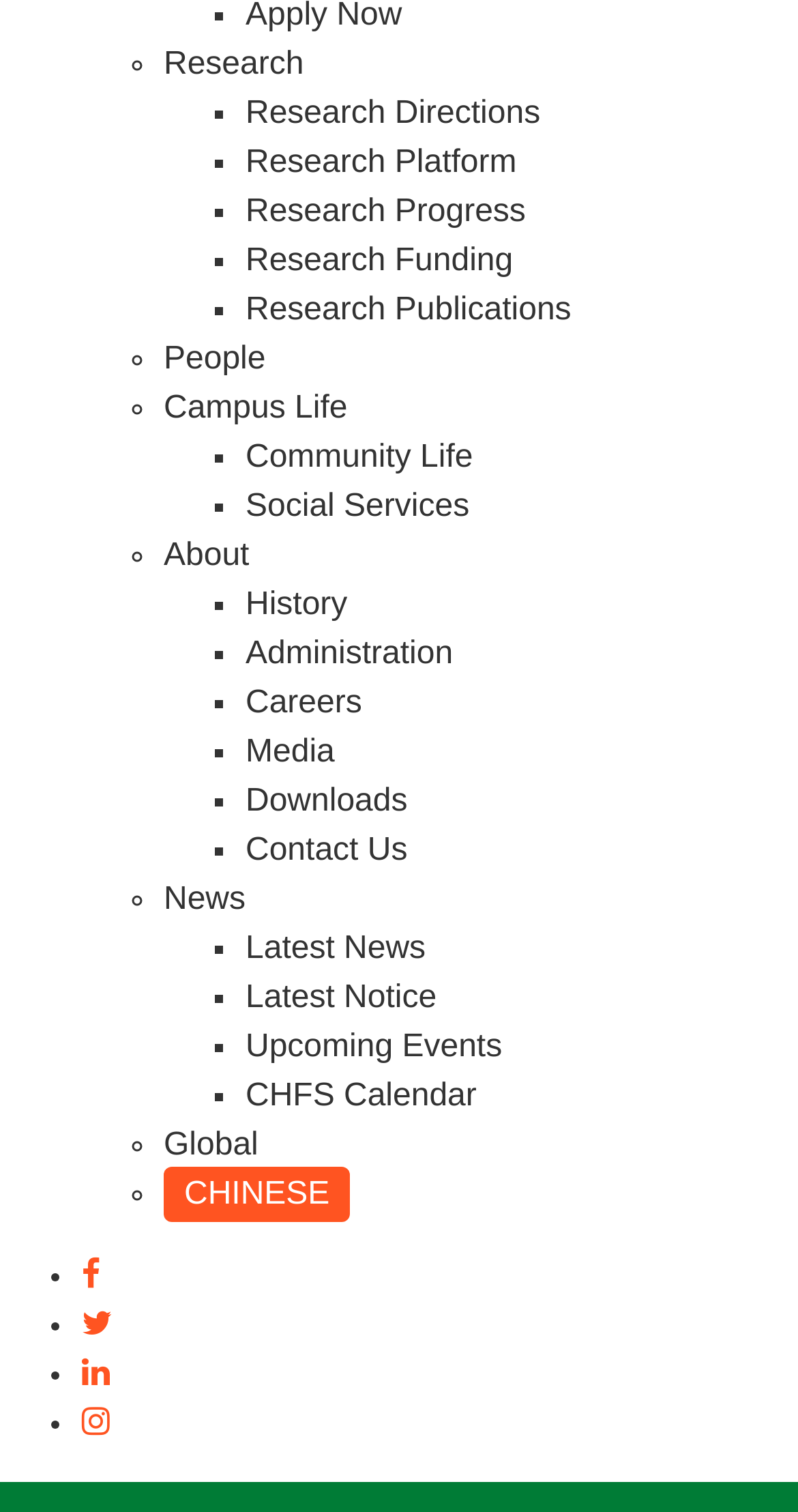Give a one-word or short phrase answer to this question: 
What is the last item in the list?

CHINESE